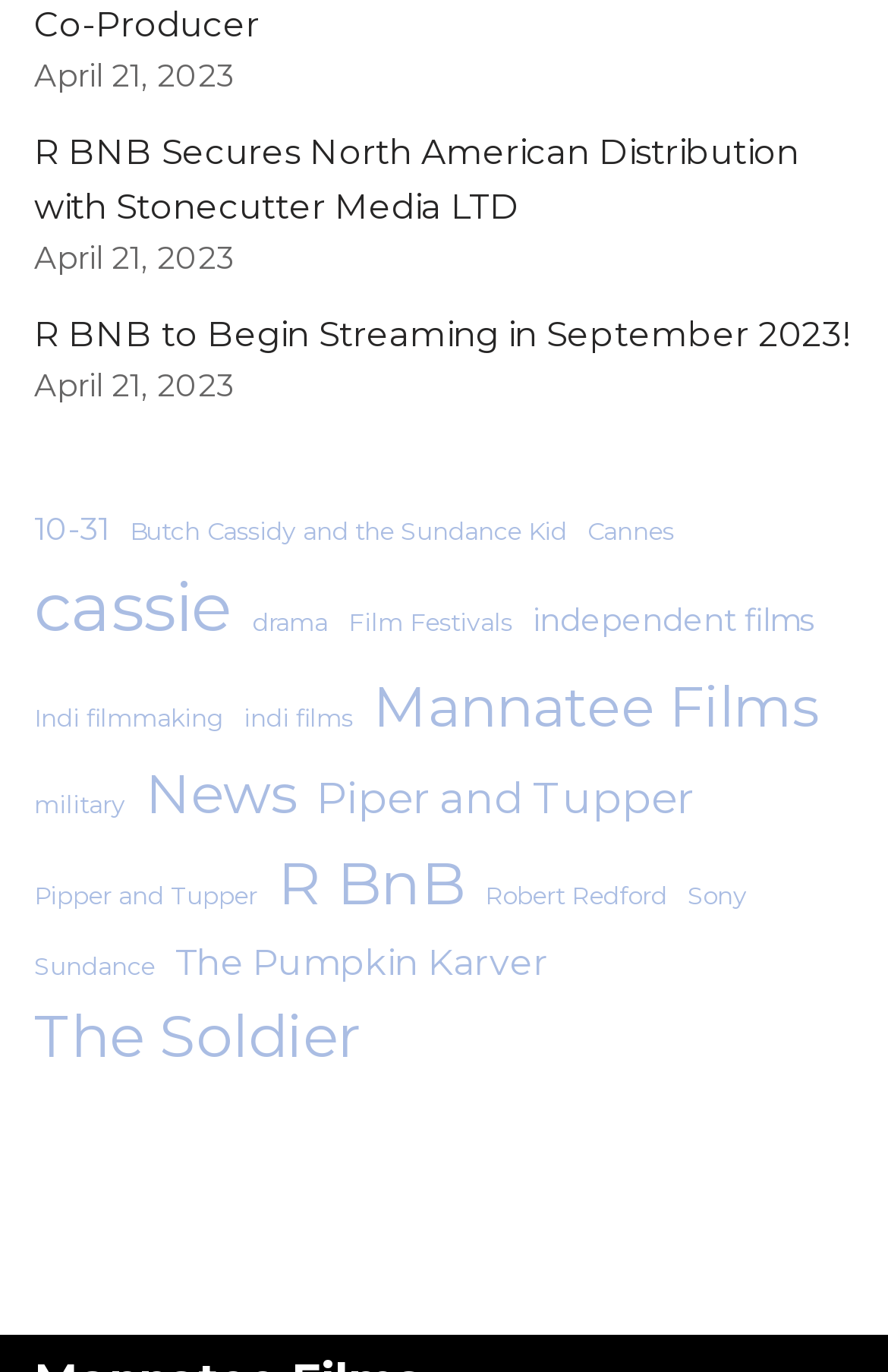What is the category with the fewest items?
Analyze the image and deliver a detailed answer to the question.

There are multiple categories with only 1 item, such as 'Butch Cassidy and the Sundance Kid', 'Cannes', 'drama', 'Film Festivals', 'Indi filmmaking', 'indi films', 'military', 'Pipper and Tupper', 'Robert Redford', 'Sony', and 'Sundance', as shown by the respective link elements with their corresponding bounding box coordinates.